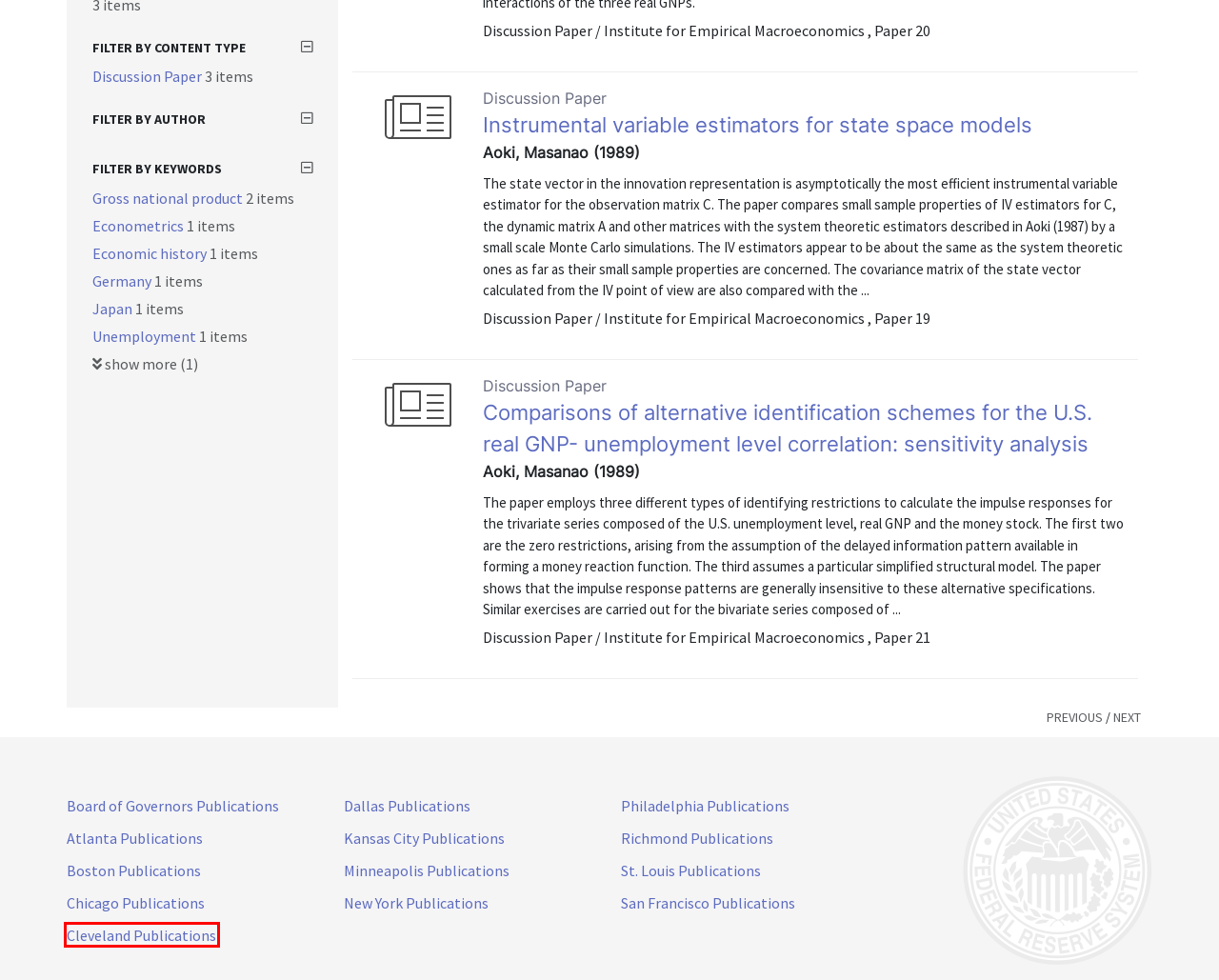Given a webpage screenshot with a red bounding box around a particular element, identify the best description of the new webpage that will appear after clicking on the element inside the red bounding box. Here are the candidates:
A. Aoki, Masanao/item/fedmem/38905 | Author |
                Fed in Print
B. Federal Reserve Board - Publications
C. Aoki, Masanao/about | Author |
                Fed in Print
D. All Work
E. Publications  - Federal Reserve Bank of Atlanta
F. Publications
G. Publications | Richmond Fed
H. Subscrip­tions - San Francisco Fed

F